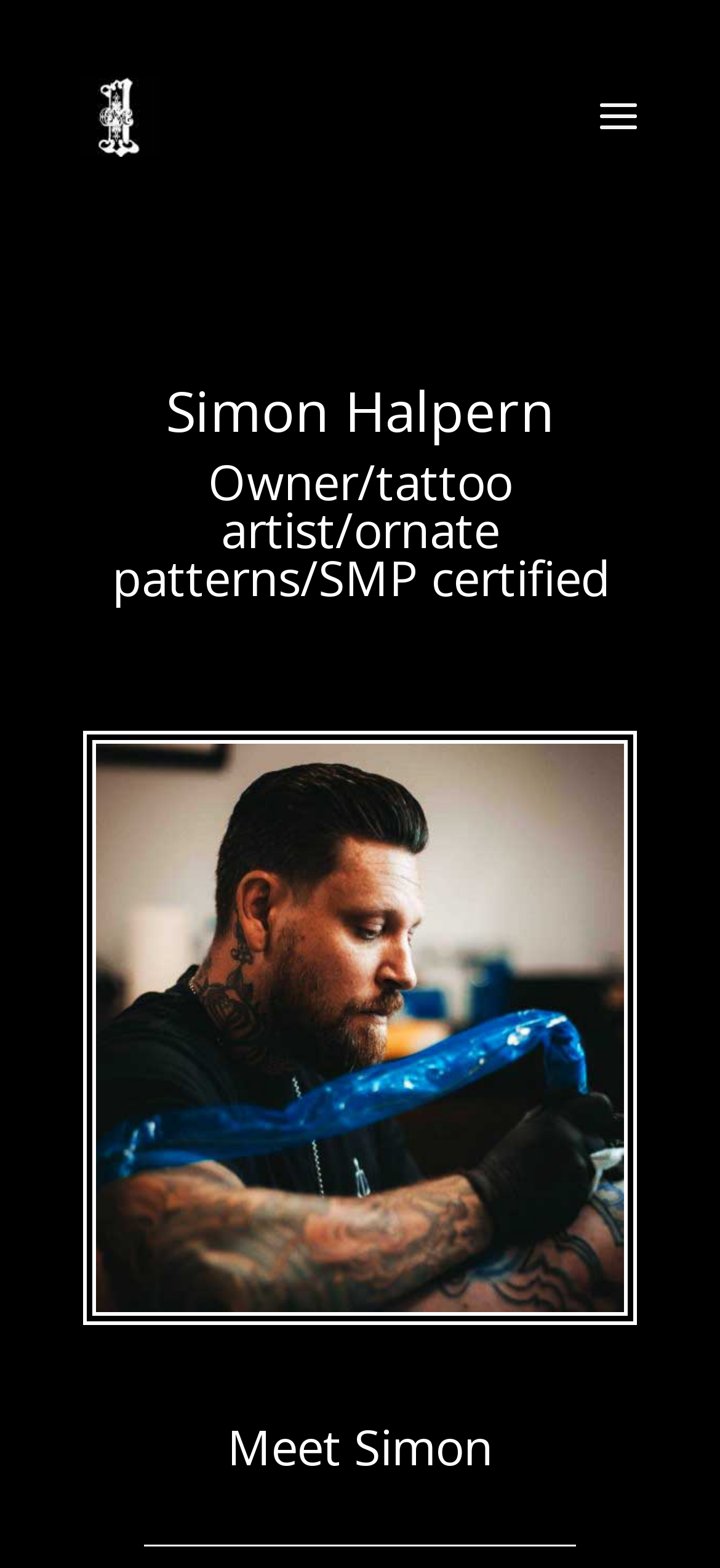Reply to the question below using a single word or brief phrase:
What is the format of Simon's profile picture?

Image